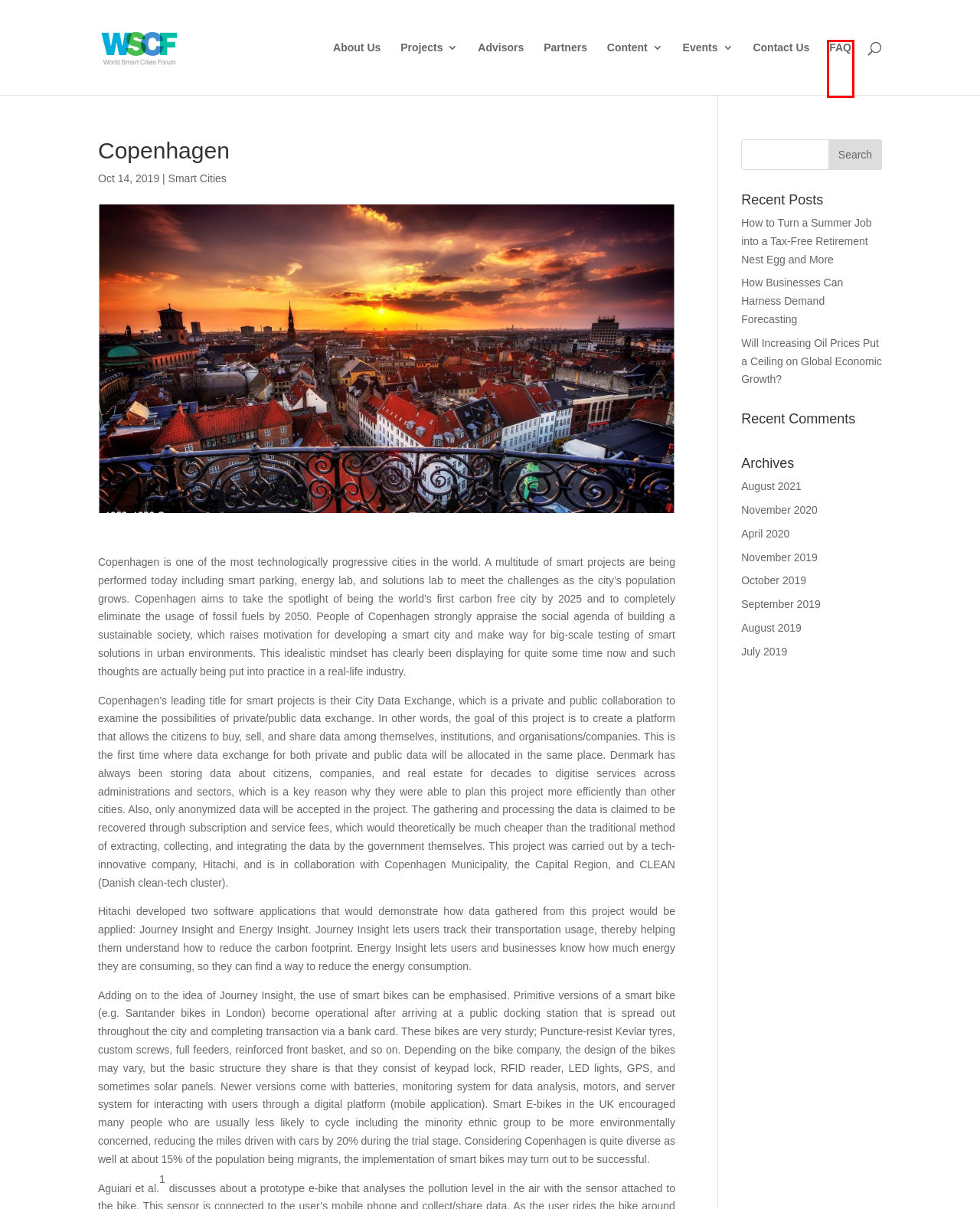You are given a screenshot of a webpage within which there is a red rectangle bounding box. Please choose the best webpage description that matches the new webpage after clicking the selected element in the bounding box. Here are the options:
A. September 2019 - World Smart Cities Forum
B. April 2020 - World Smart Cities Forum
C. FAQ - World Smart Cities Forum
D. August 2019 - World Smart Cities Forum
E. Smart Cities Archives - World Smart Cities Forum
F. August 2021 - World Smart Cities Forum
G. October 2019 - World Smart Cities Forum
H. November 2019 - World Smart Cities Forum

C